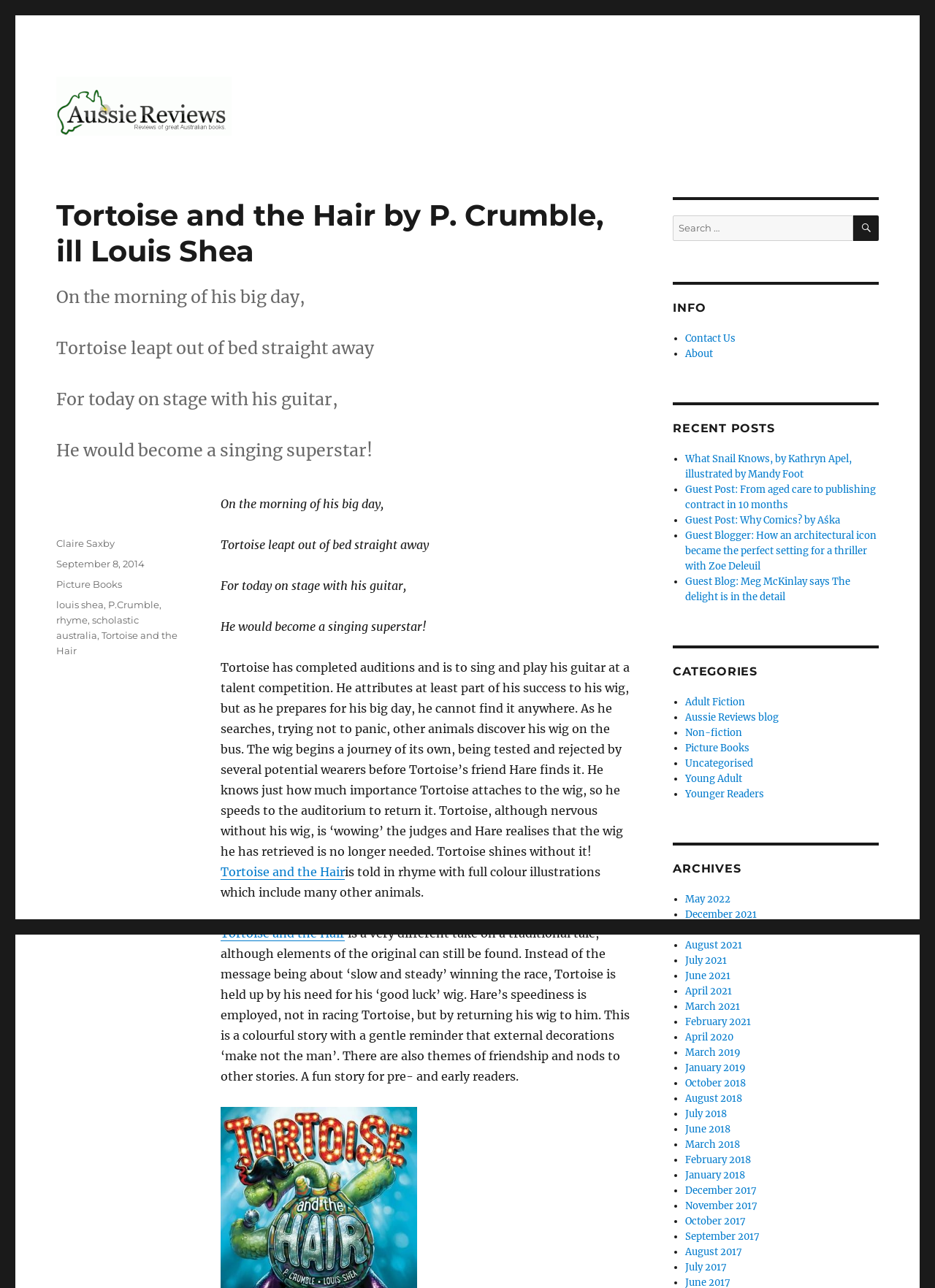What is the name of the illustrator of the book?
Using the visual information, reply with a single word or short phrase.

Louis Shea